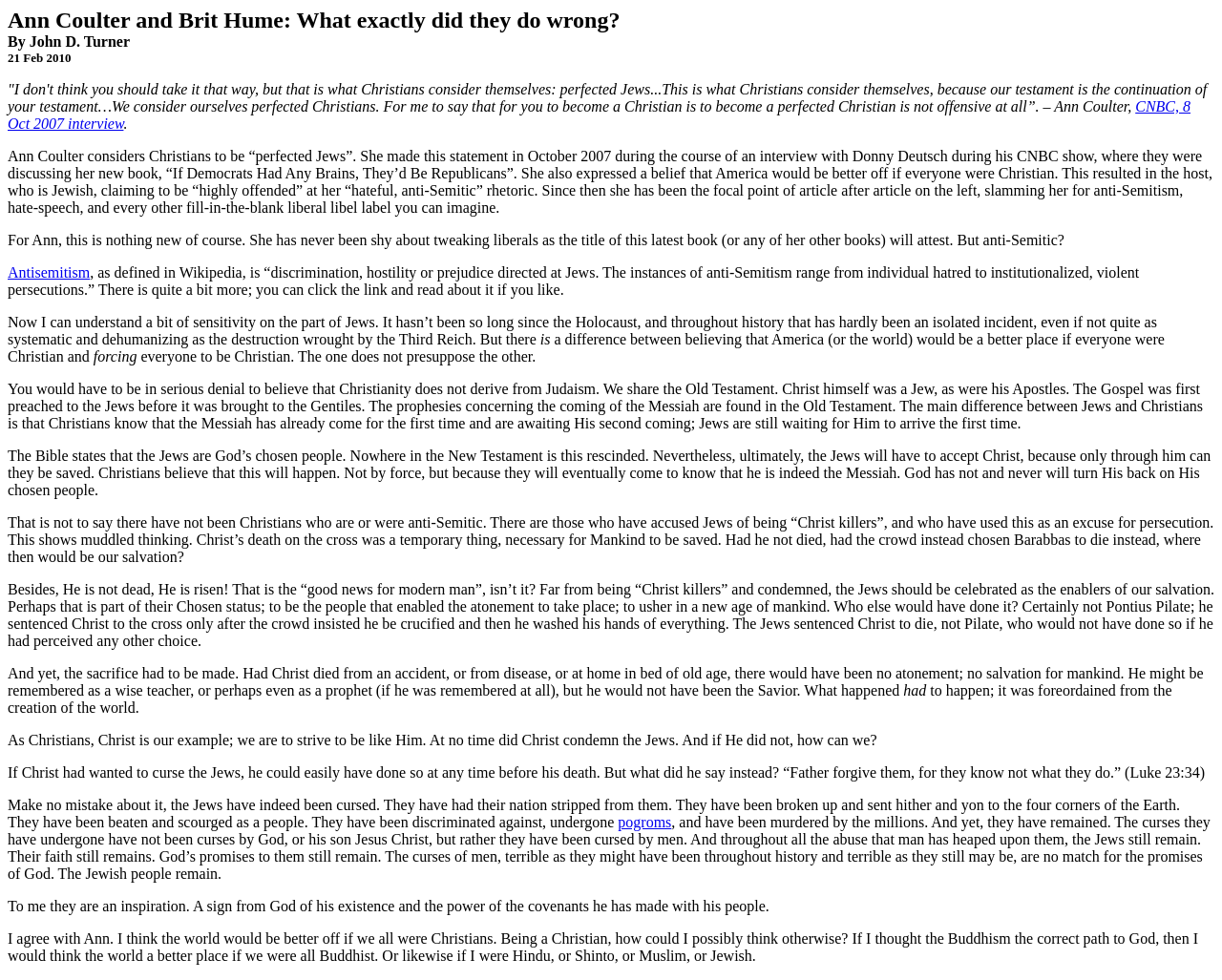Create a detailed description of the webpage's content and layout.

This webpage is an article discussing Ann Coulter's statement that Christians consider themselves "perfected Jews" and her belief that America would be better off if everyone were Christian. The article is divided into several sections, each with a clear heading or subheading.

At the top of the page, there is a title "Ann Coulter and Brit Hume: What exactly did they do wrong?" followed by the author's name "By John D. Turner" and the date "21 Feb 2010". Below this, there is a quote from Ann Coulter's 2007 interview on CNBC, where she made the statement about Christians being "perfected Jews".

The main content of the article is a lengthy discussion on the topic, with the author explaining the context and implications of Ann Coulter's statement. The text is divided into several paragraphs, each exploring a different aspect of the issue. The author discusses the definition of anti-Semitism, the history of persecution against Jews, and the relationship between Christianity and Judaism.

Throughout the article, there are several links to external sources, including a link to the CNBC interview and a link to the Wikipedia page on anti-Semitism. The text also includes biblical references, such as a quote from Luke 23:34.

The article concludes with the author expressing their agreement with Ann Coulter's statement, stating that they believe the world would be better off if everyone were Christian. The tone of the article is informative and analytical, with the author presenting a nuanced discussion of the topic.